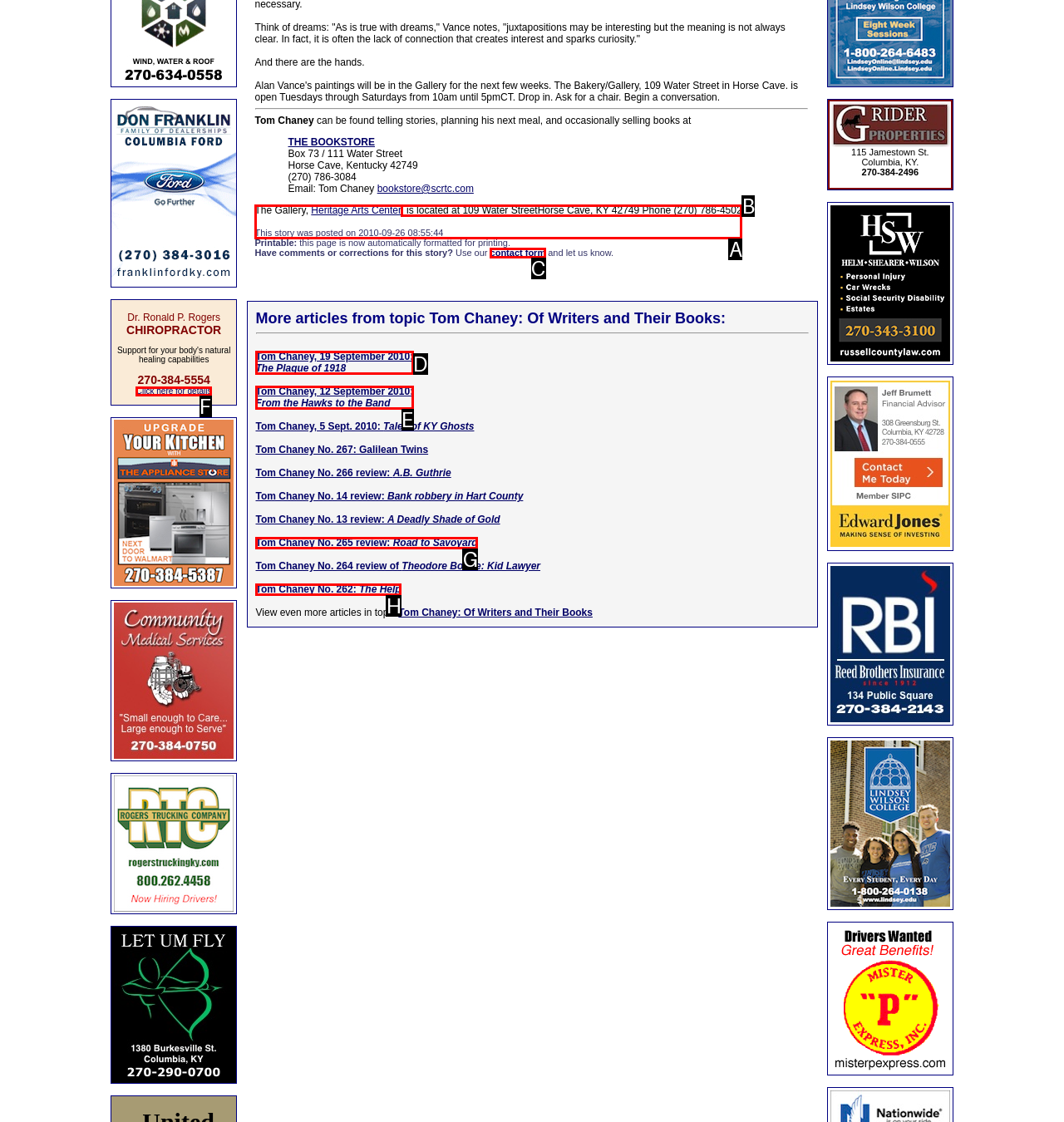Determine which HTML element fits the description: Click here for details. Answer with the letter corresponding to the correct choice.

F